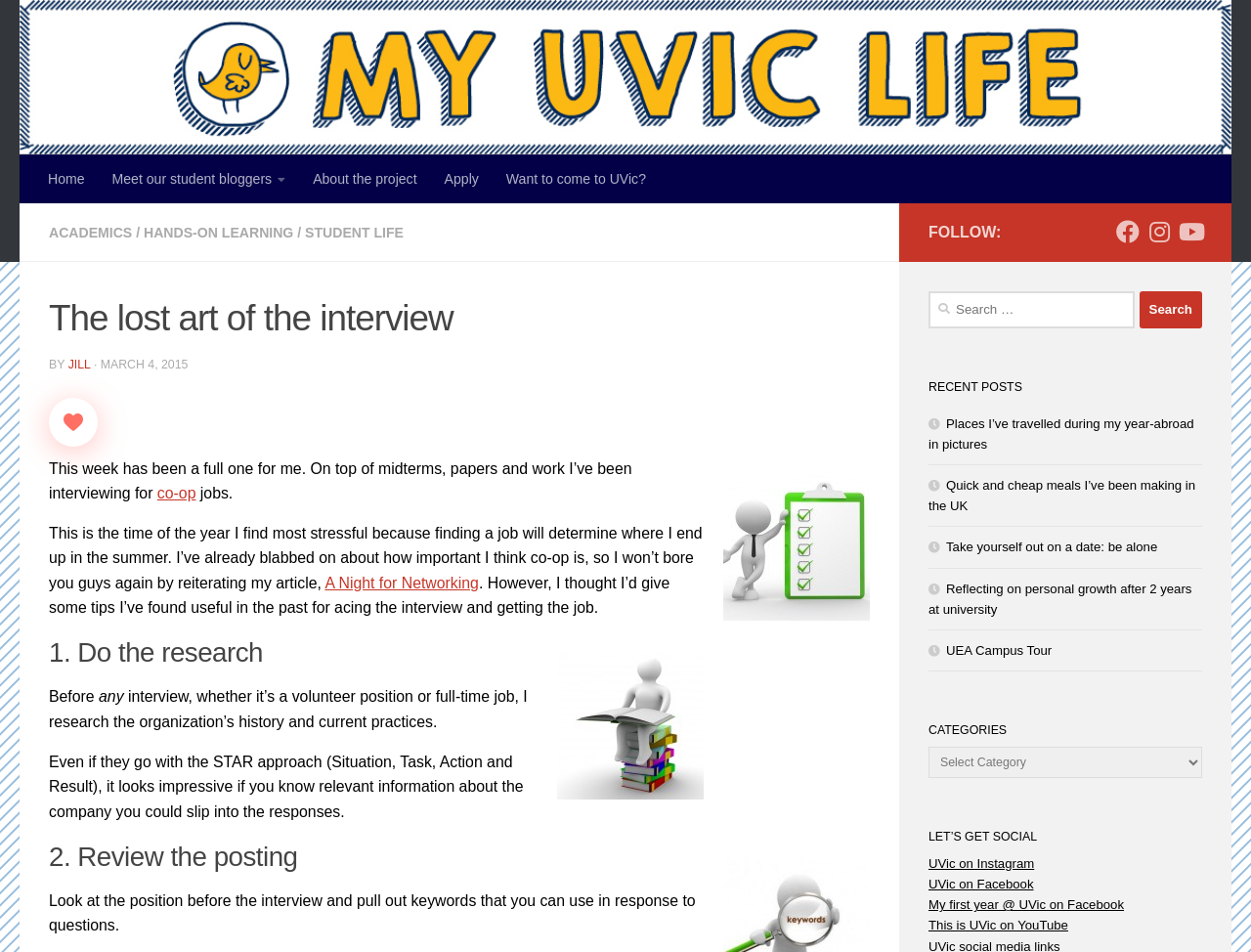Answer the question using only a single word or phrase: 
What is the type of image shown in the blog post?

A schoolboy with an open book